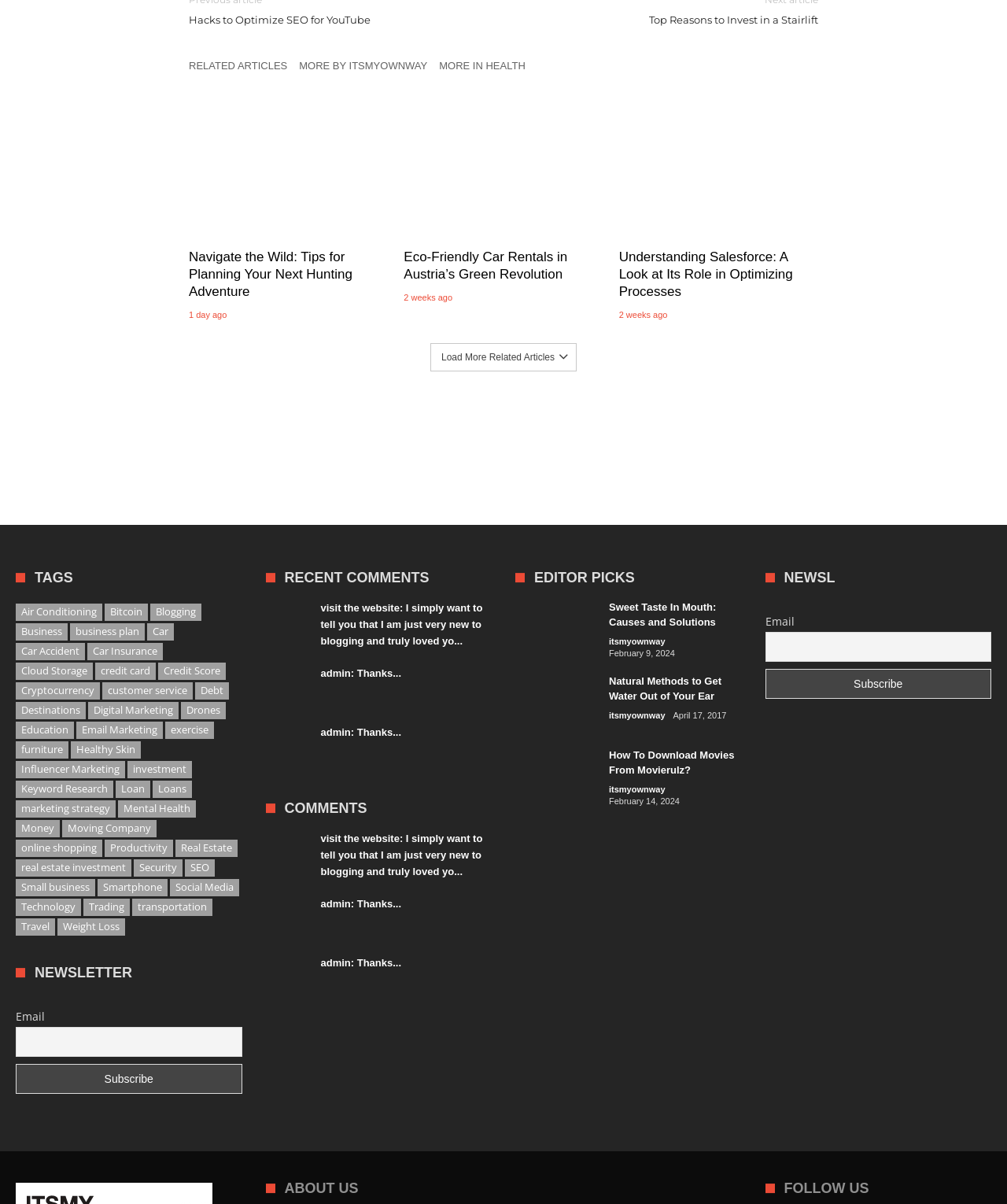Bounding box coordinates are specified in the format (top-left x, top-left y, bottom-right x, bottom-right y). All values are floating point numbers bounded between 0 and 1. Please provide the bounding box coordinate of the region this sentence describes: Destinations

[0.016, 0.583, 0.085, 0.598]